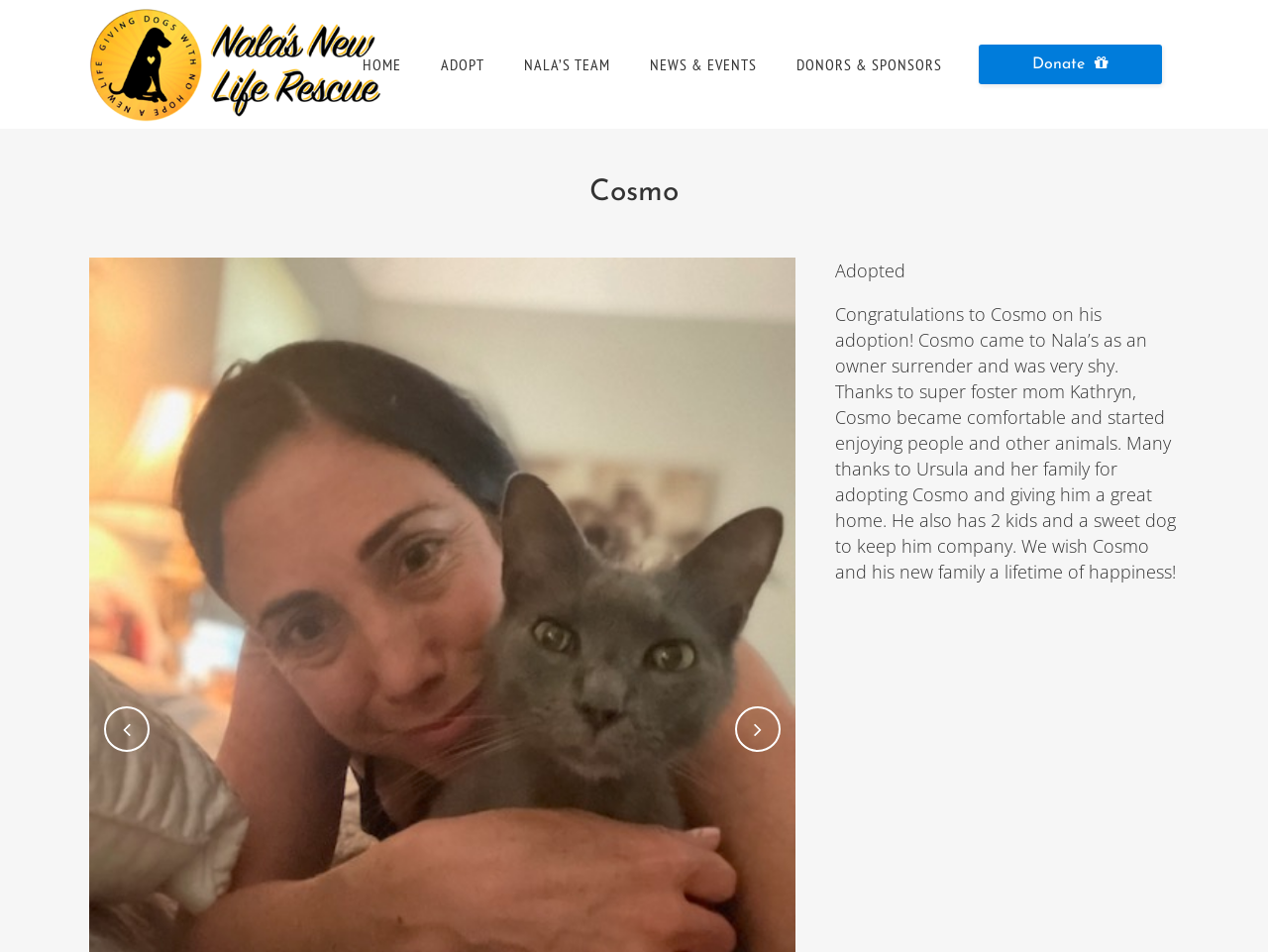What is the role of Kathryn in Cosmo's adoption?
Refer to the image and give a detailed response to the question.

The answer can be found in the static text element which describes Cosmo's adoption story, stating that 'Thanks to super foster mom Kathryn, Cosmo became comfortable and started enjoying people and other animals.' This implies that Kathryn played a crucial role in Cosmo's adoption as his foster mom.